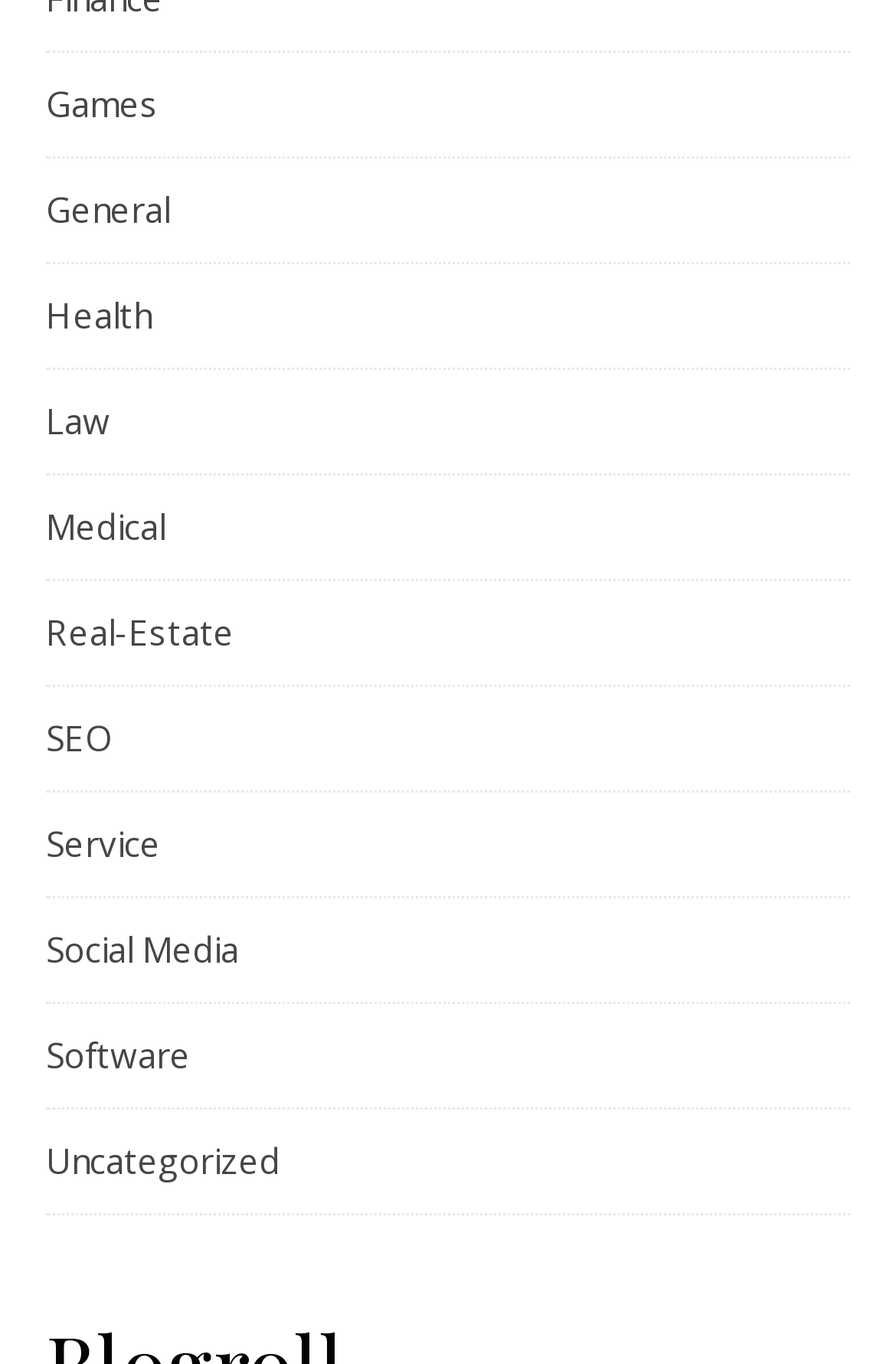How many categories are available?
Use the image to answer the question with a single word or phrase.

12